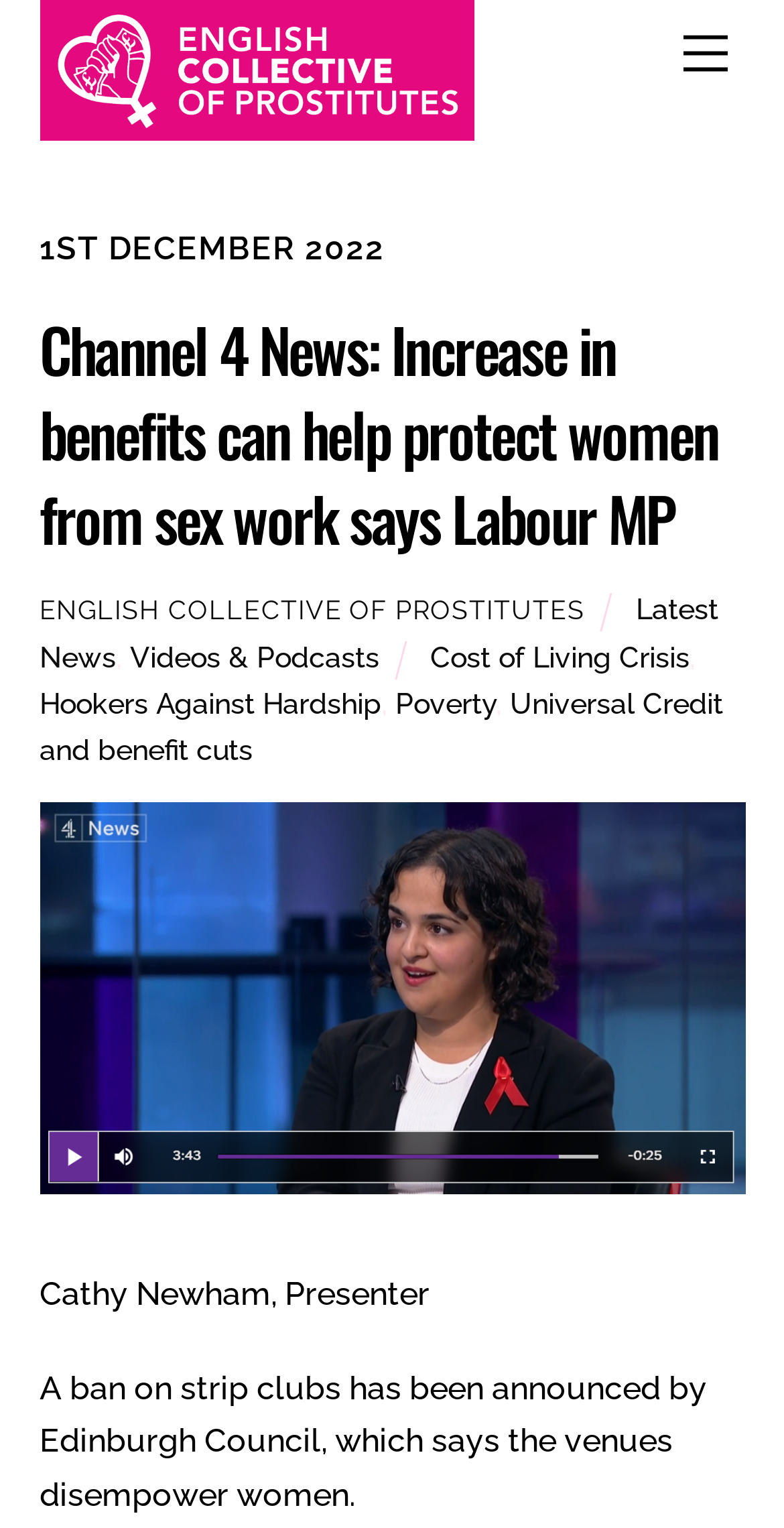What is the date of the article?
Use the screenshot to answer the question with a single word or phrase.

1ST DECEMBER 2022